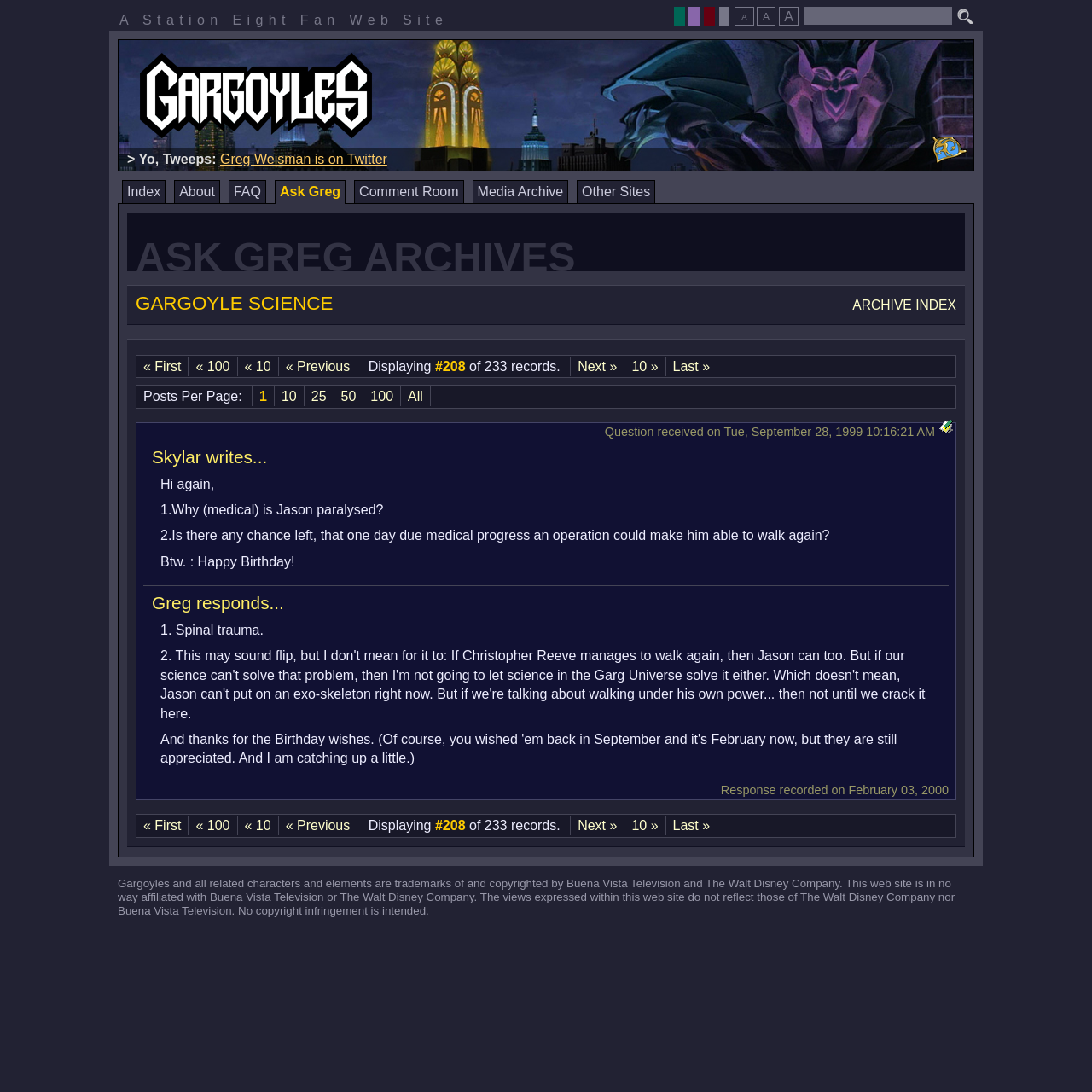Give a one-word or short phrase answer to this question: 
How many records are there in total?

233